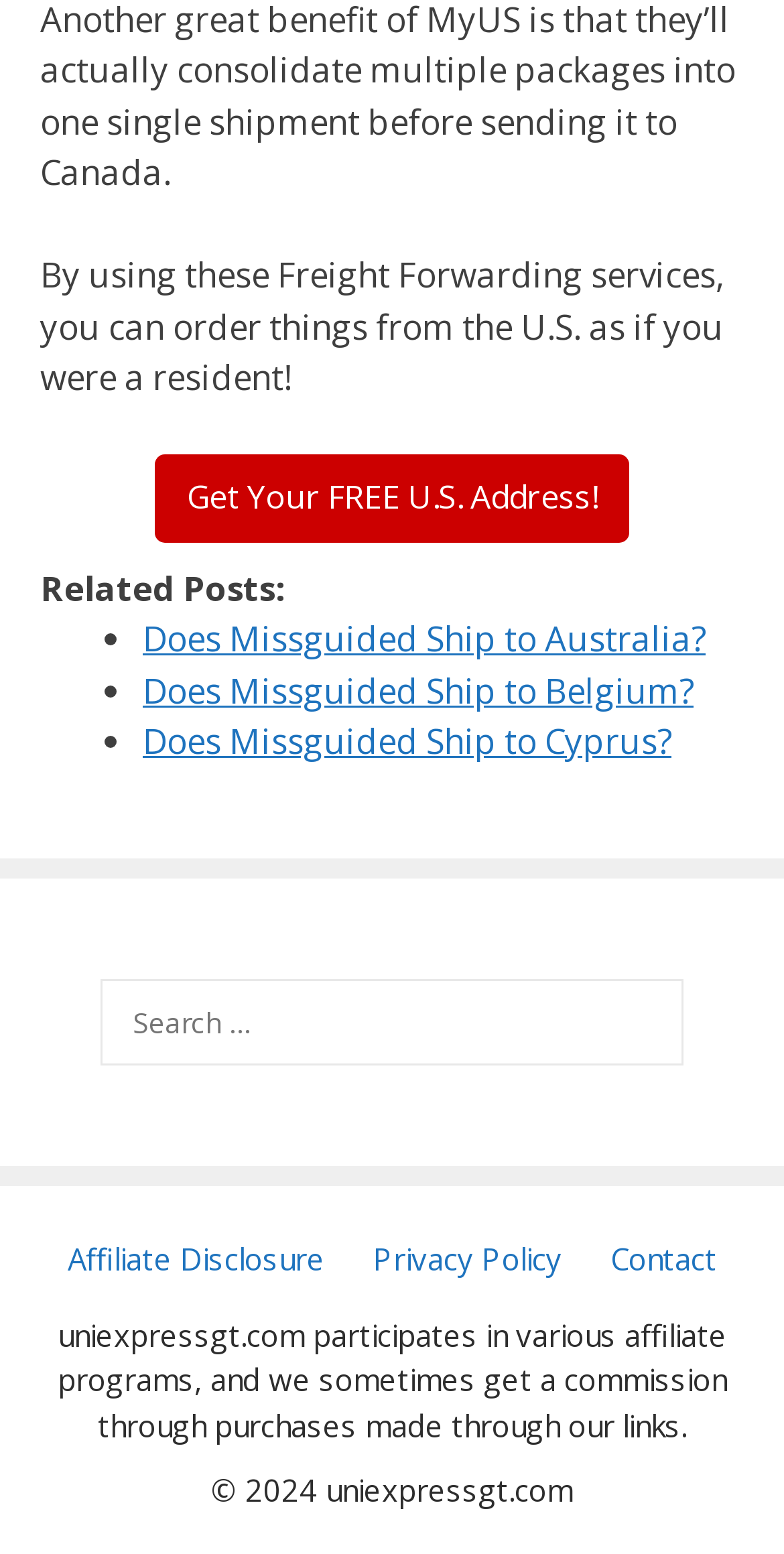Observe the image and answer the following question in detail: What is the purpose of the freight forwarding services?

The purpose of the freight forwarding services can be inferred from the static text 'By using these Freight Forwarding services, you can order things from the U.S. as if you were a resident!' which suggests that the services allow users to order products from the U.S. as if they were a resident of the U.S.